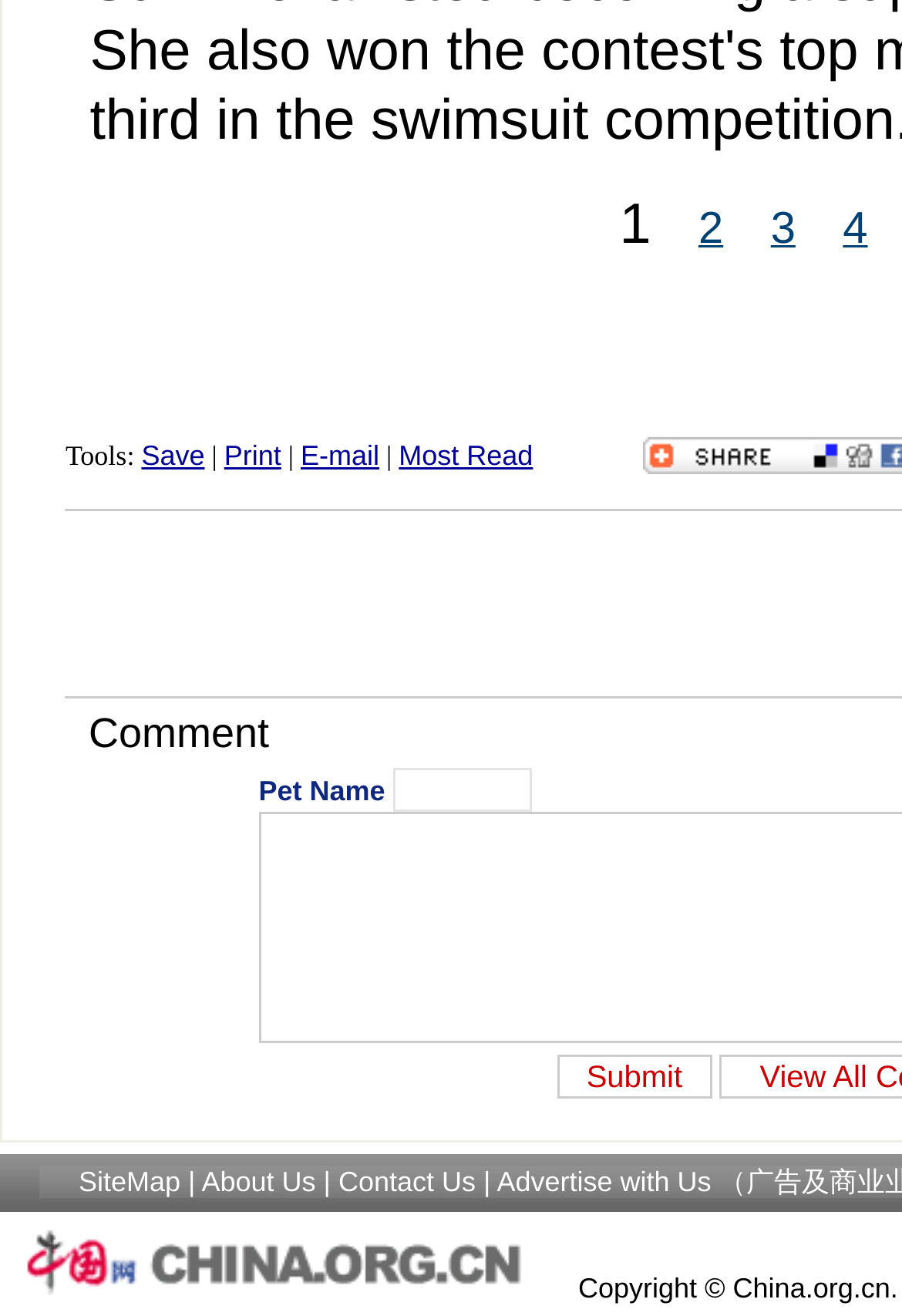What is the purpose of the textbox?
With the help of the image, please provide a detailed response to the question.

The textbox with ID 472 is located below the 'Most Read' link and has a 'Submit' button next to it, suggesting that it is used to input text, possibly for searching or commenting purposes.